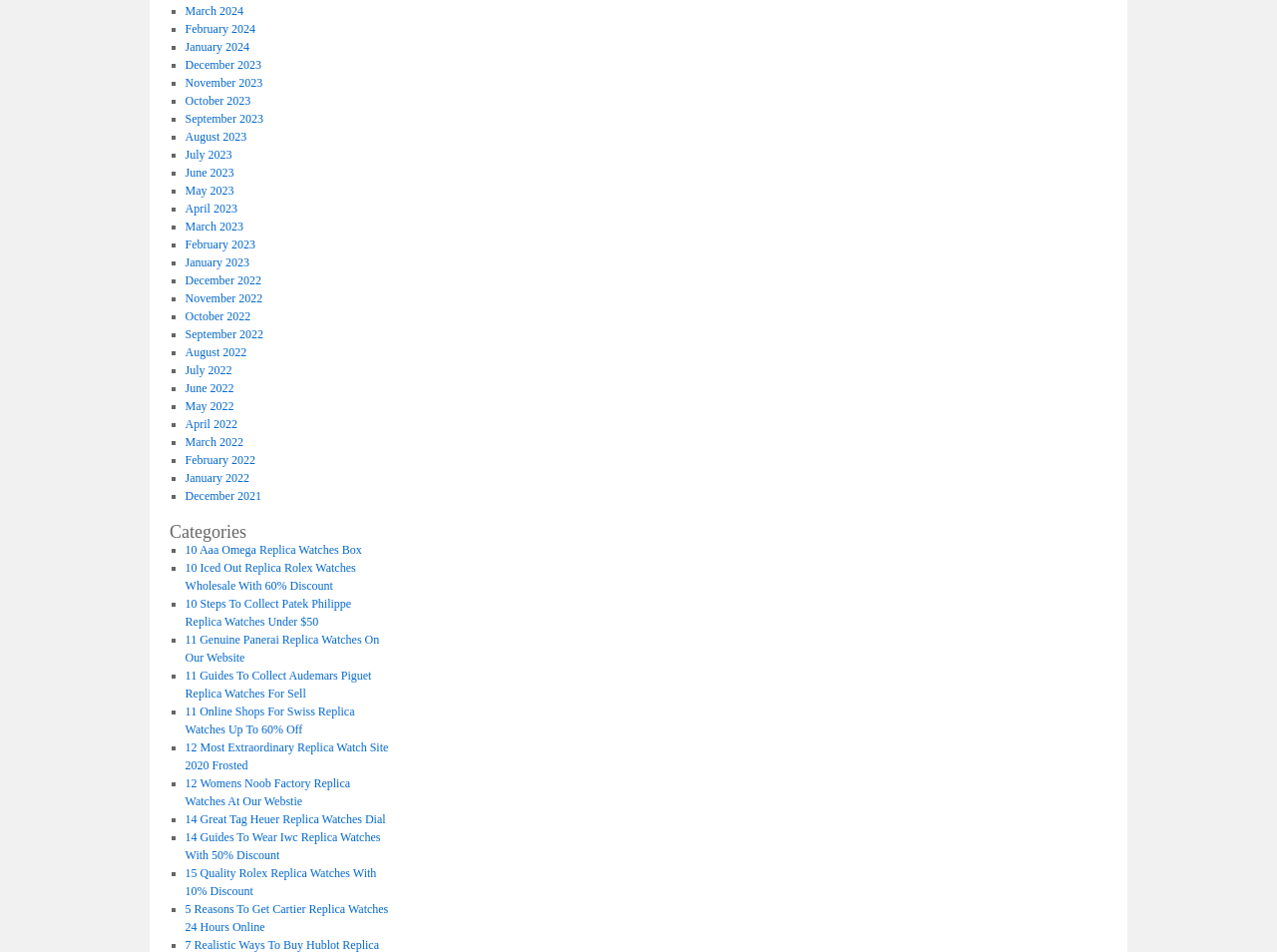What is the category of the webpage?
Please answer the question with a detailed and comprehensive explanation.

The webpage has a heading 'Categories' which suggests that the webpage is categorized into different sections, and the links listed below are part of these categories.